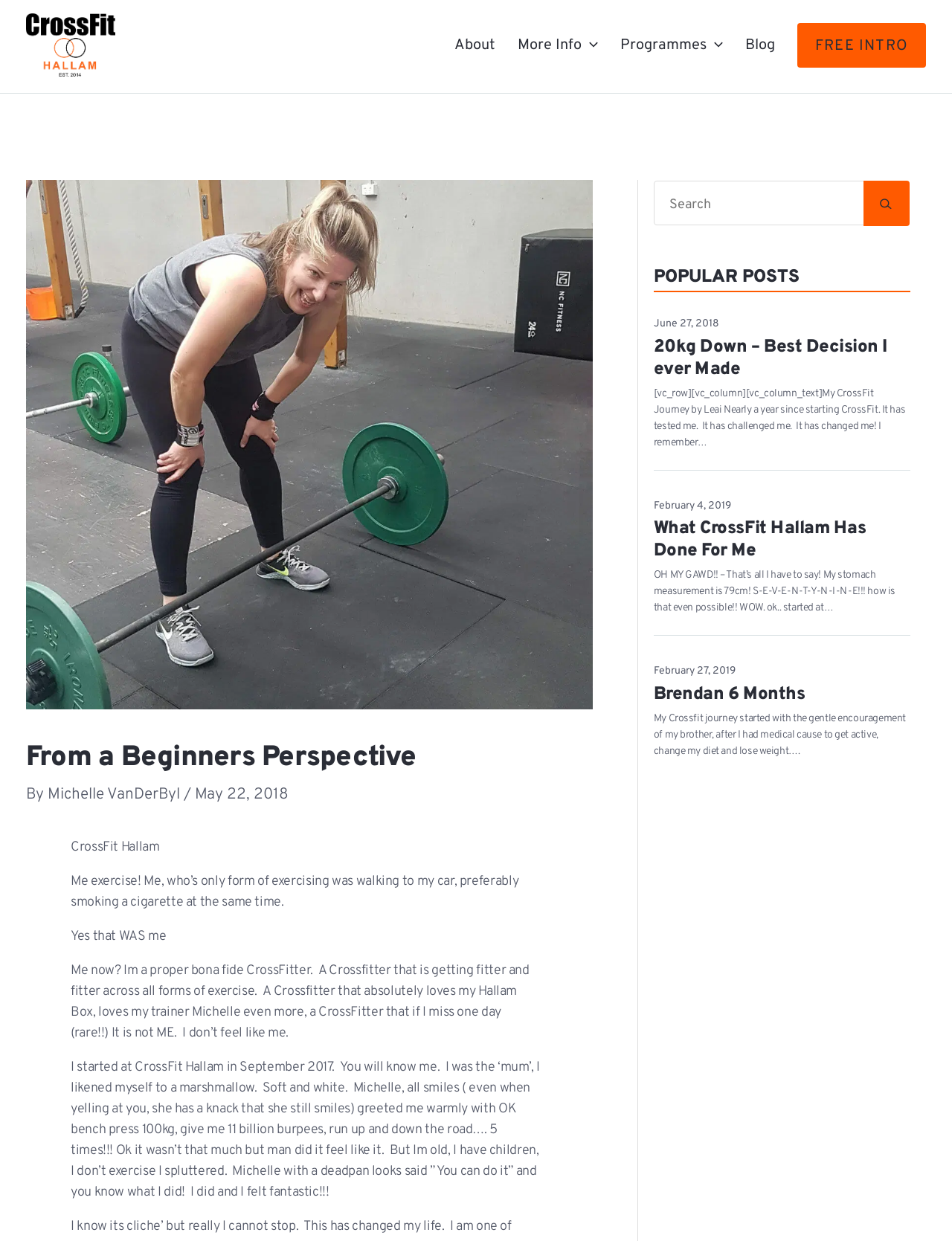Identify the headline of the webpage and generate its text content.

From a Beginners Perspective